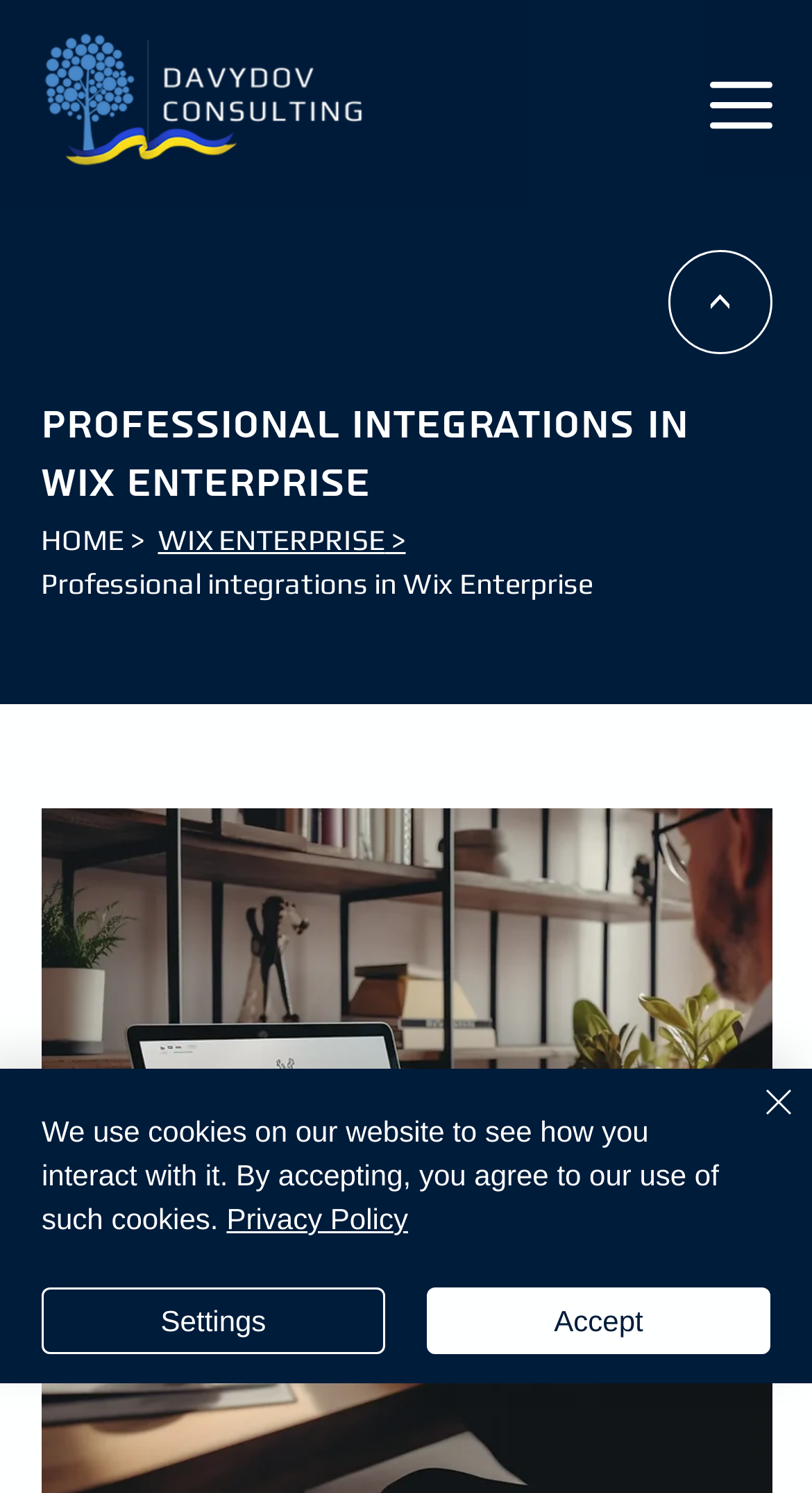What is the direction of the arrow in the top right corner?
Answer with a single word or short phrase according to what you see in the image.

right